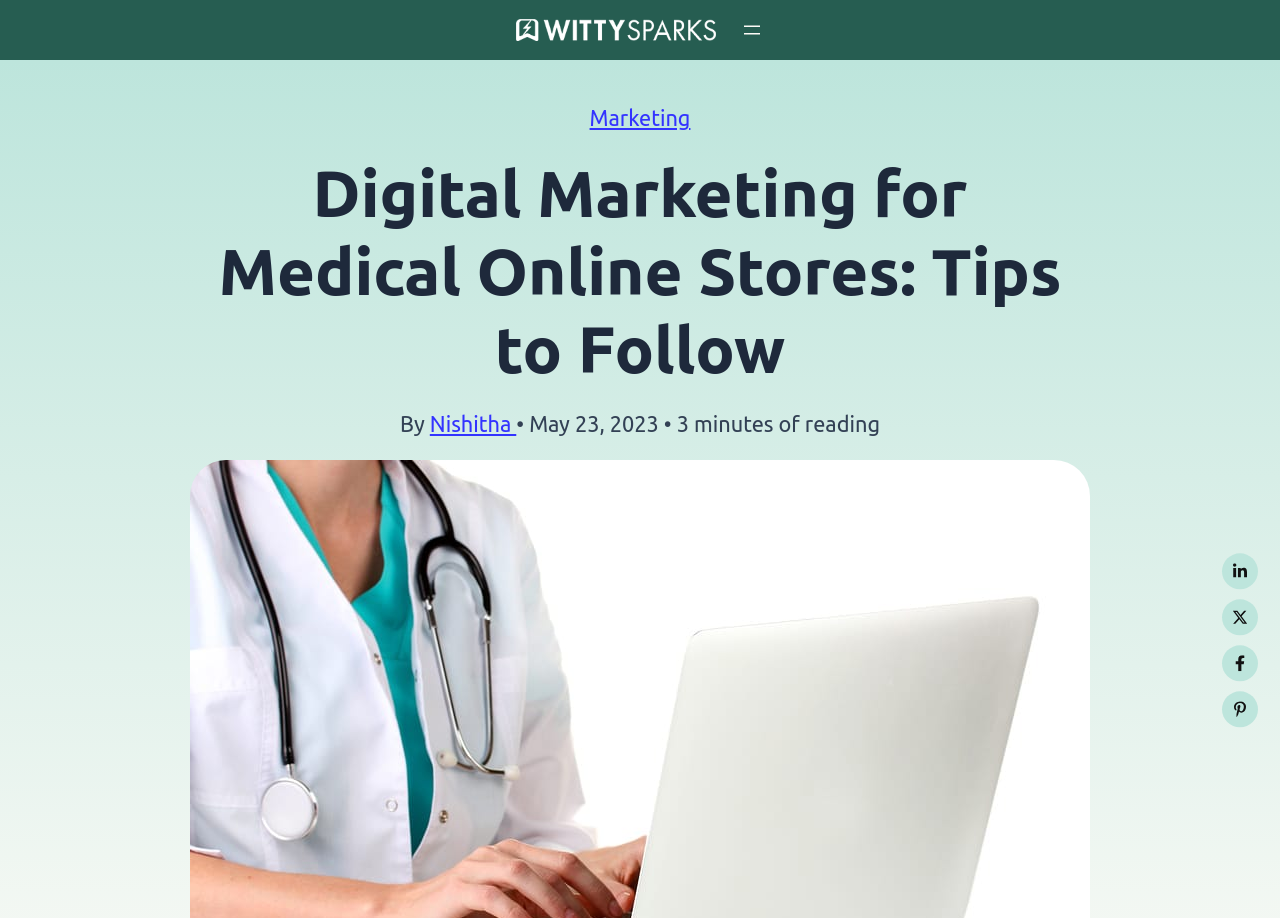Please identify the bounding box coordinates of the clickable region that I should interact with to perform the following instruction: "Read Nishitha's article". The coordinates should be expressed as four float numbers between 0 and 1, i.e., [left, top, right, bottom].

[0.336, 0.448, 0.403, 0.475]